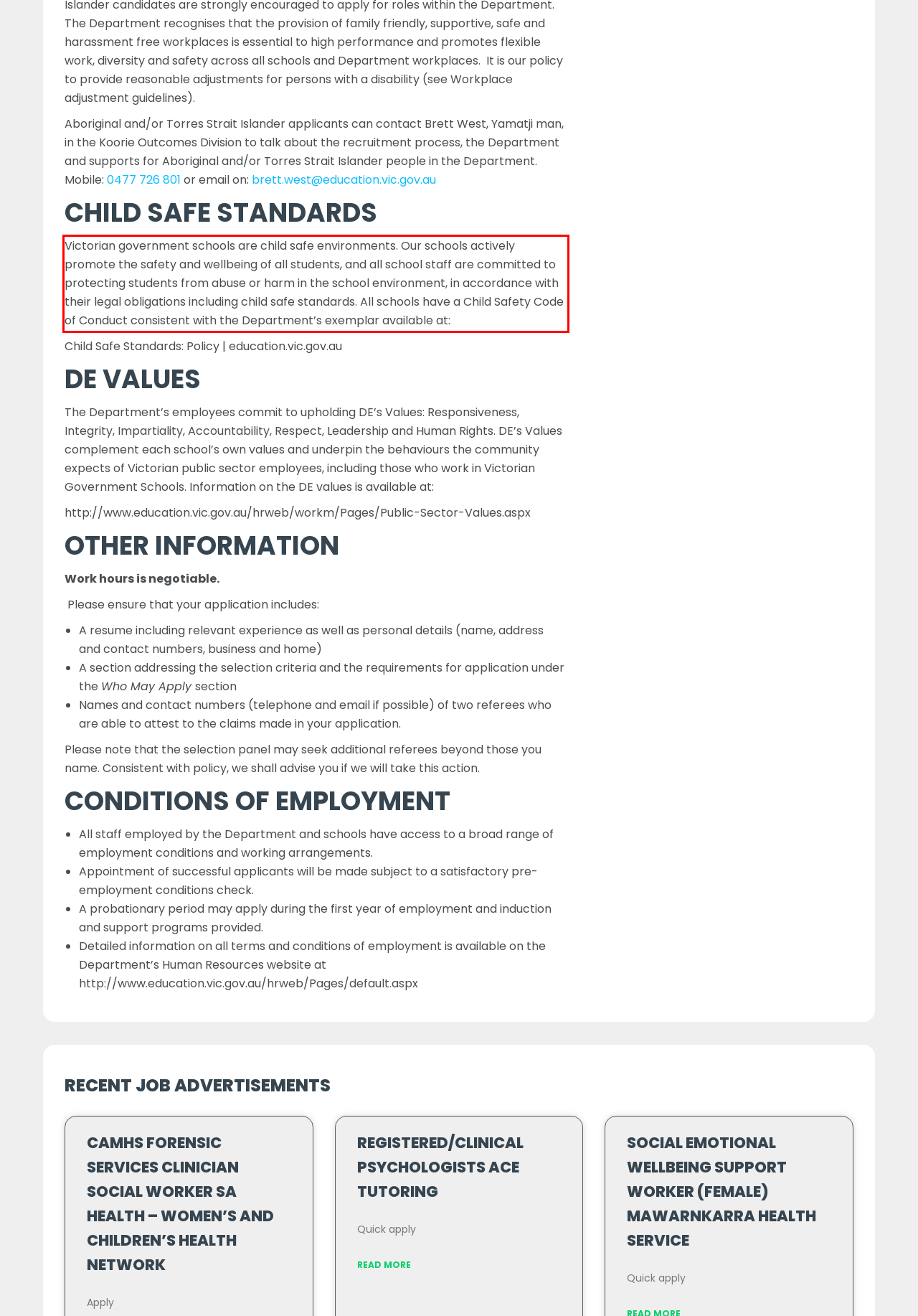Analyze the red bounding box in the provided webpage screenshot and generate the text content contained within.

Victorian government schools are child safe environments. Our schools actively promote the safety and wellbeing of all students, and all school staff are committed to protecting students from abuse or harm in the school environment, in accordance with their legal obligations including child safe standards. All schools have a Child Safety Code of Conduct consistent with the Department’s exemplar available at: